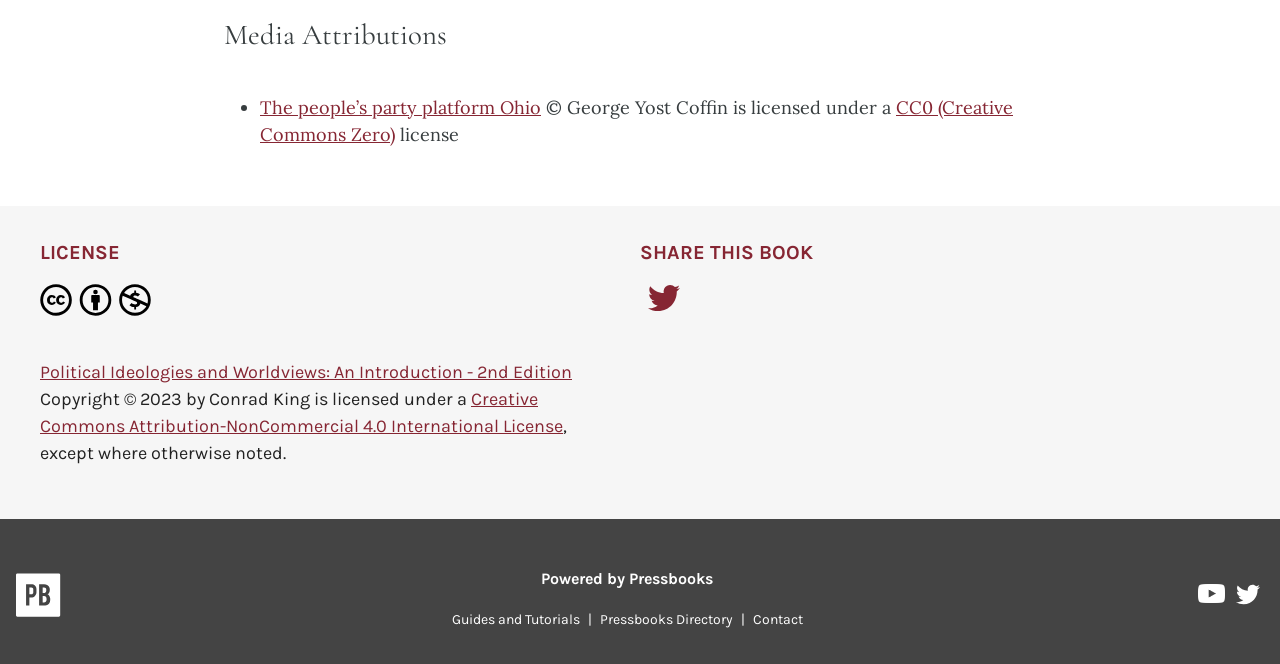Show the bounding box coordinates of the region that should be clicked to follow the instruction: "Contact Pressbooks."

[0.582, 0.92, 0.633, 0.946]